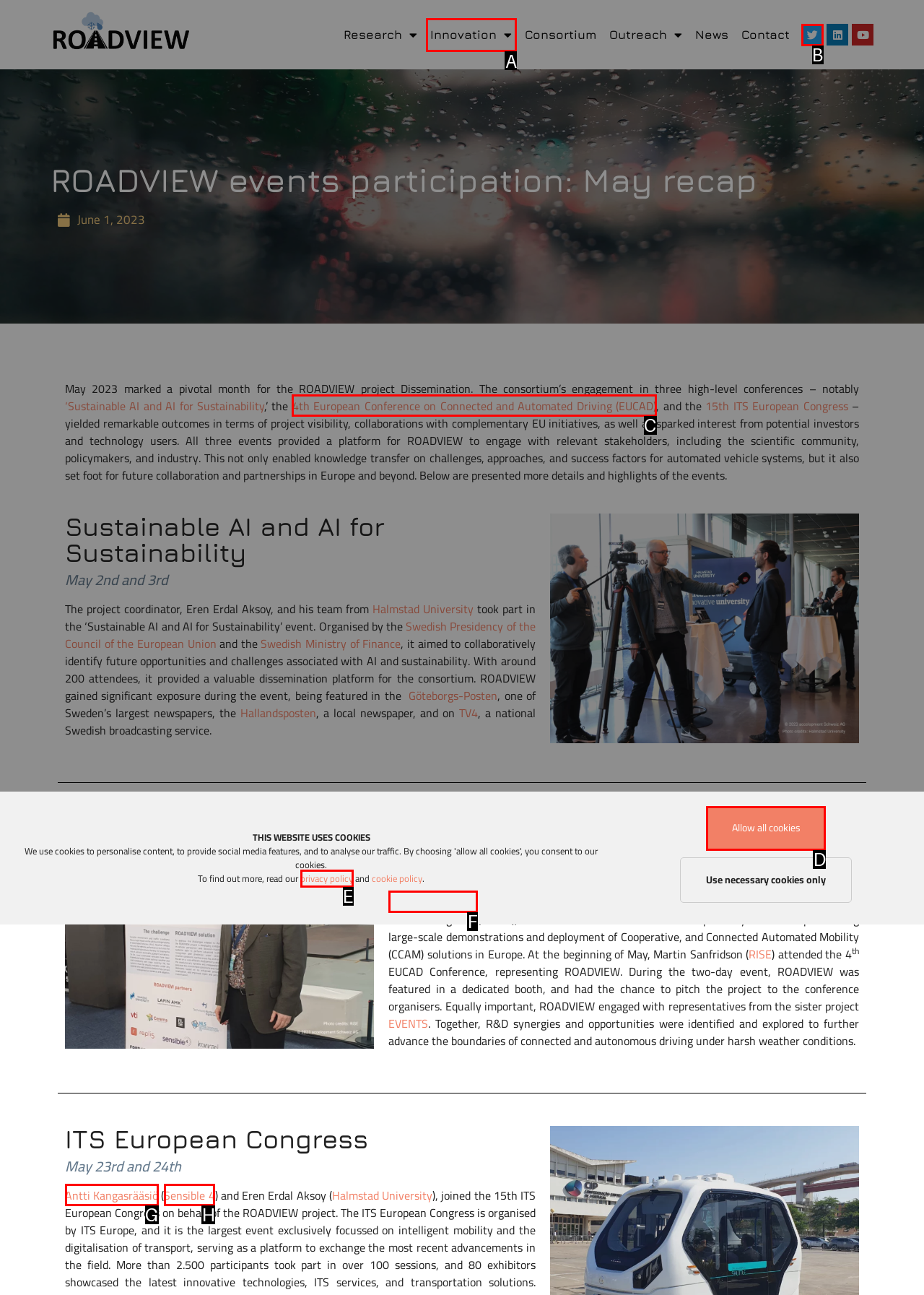Indicate which red-bounded element should be clicked to perform the task: Visit the 'Innovation' page Answer with the letter of the correct option.

A